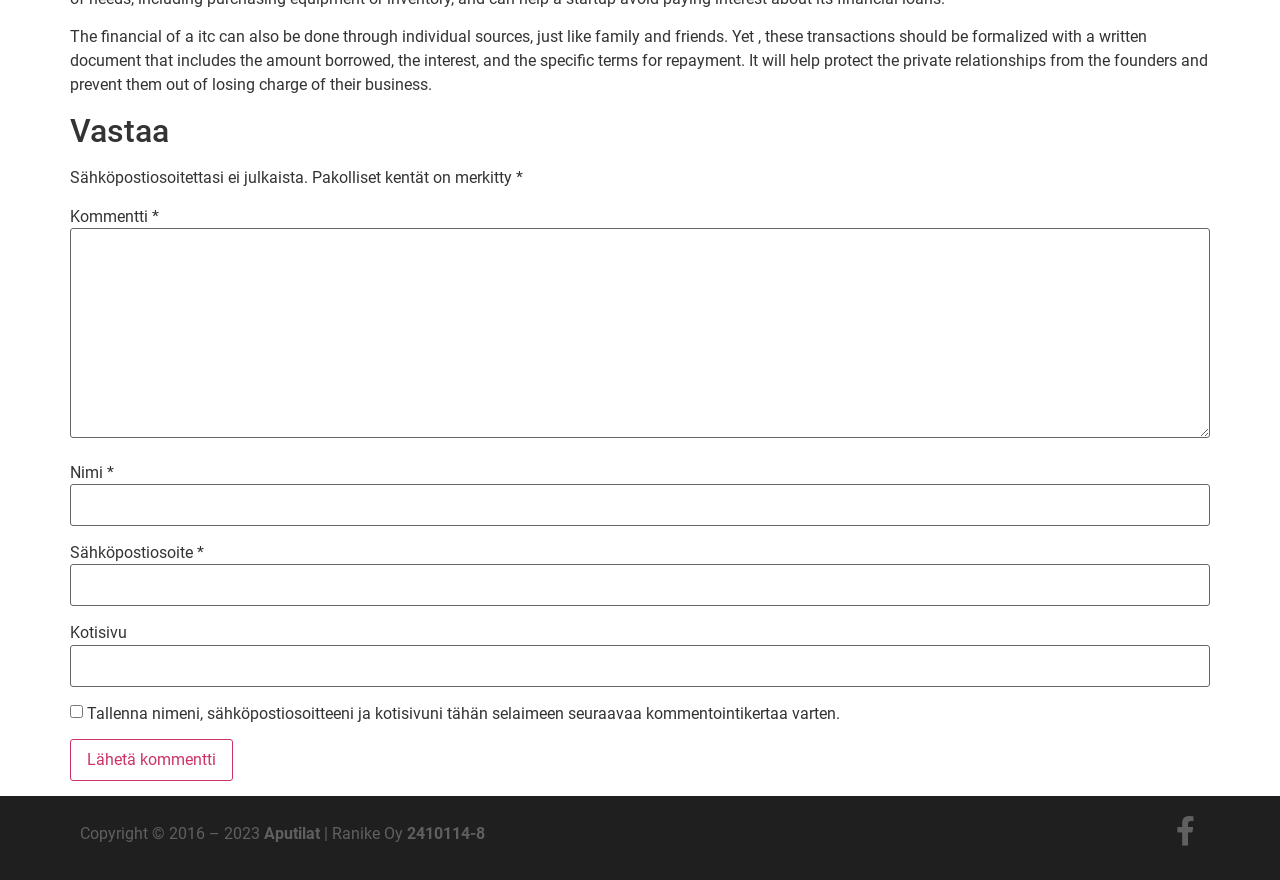Calculate the bounding box coordinates for the UI element based on the following description: "name="submit" value="Lähetä kommentti"". Ensure the coordinates are four float numbers between 0 and 1, i.e., [left, top, right, bottom].

[0.055, 0.84, 0.182, 0.888]